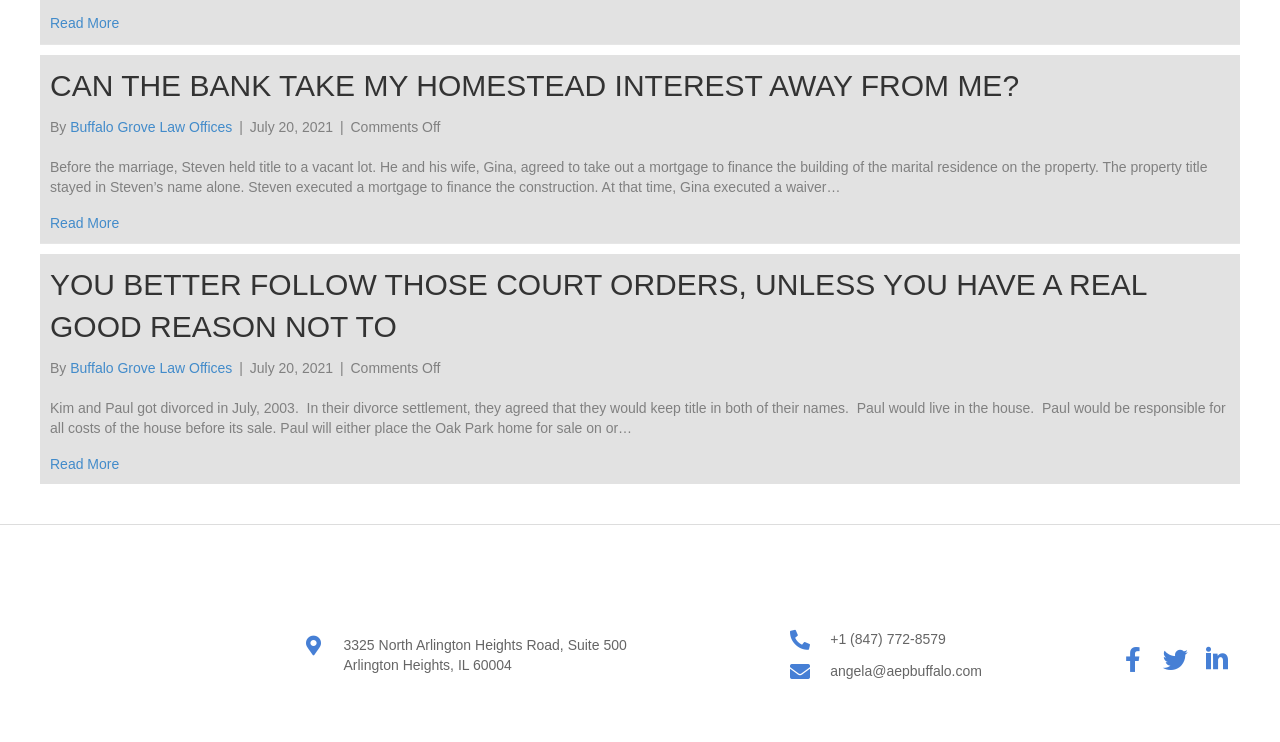Locate the bounding box coordinates of the clickable element to fulfill the following instruction: "Read the article about YOU BETTER FOLLOW THOSE COURT ORDERS, UNLESS YOU HAVE A REAL GOOD REASON NOT TO". Provide the coordinates as four float numbers between 0 and 1 in the format [left, top, right, bottom].

[0.039, 0.356, 0.961, 0.469]